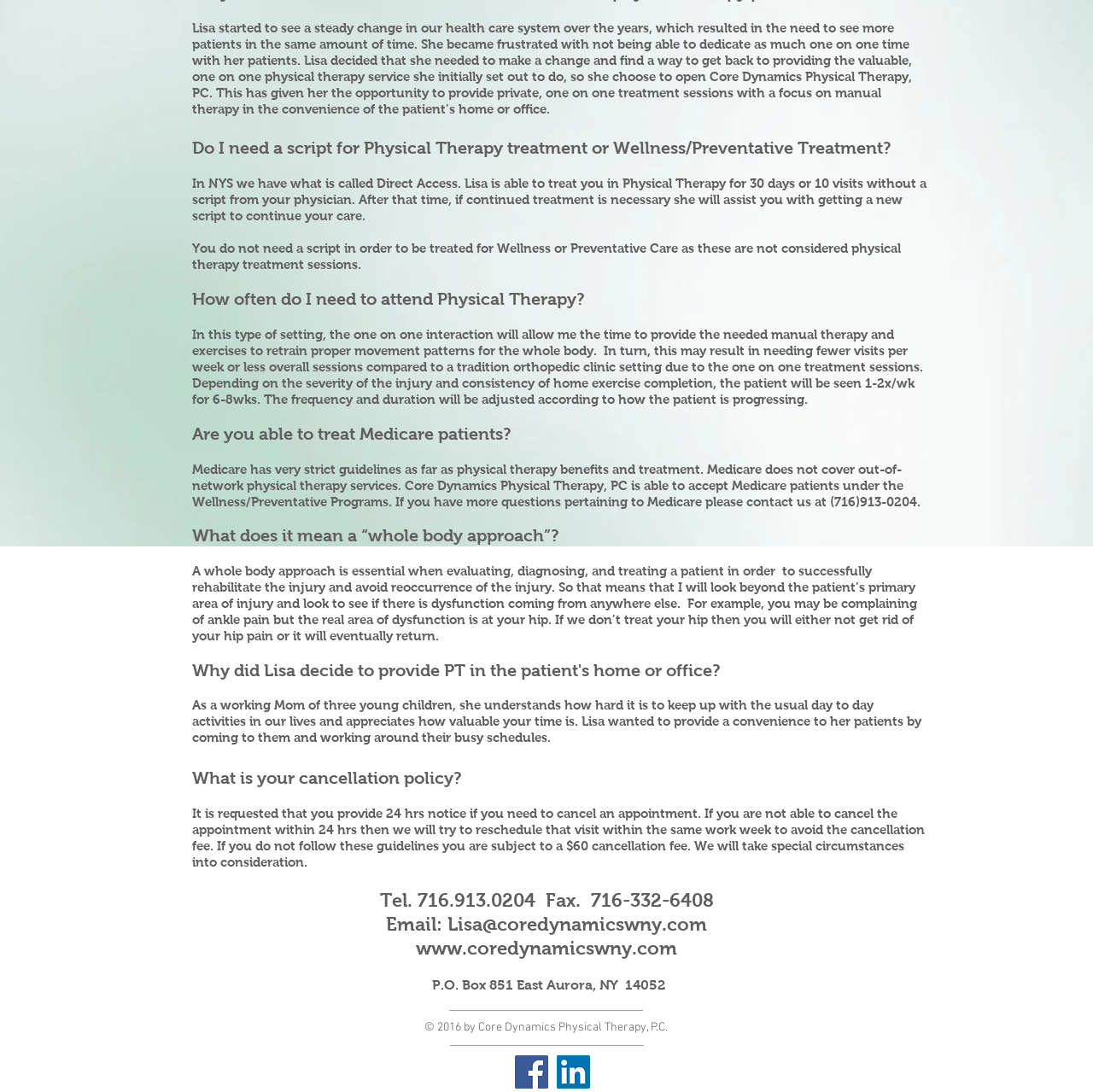Identify the bounding box of the UI element described as follows: "aria-label="Facebook Social Icon"". Provide the coordinates as four float numbers in the range of 0 to 1 [left, top, right, bottom].

[0.471, 0.966, 0.502, 0.997]